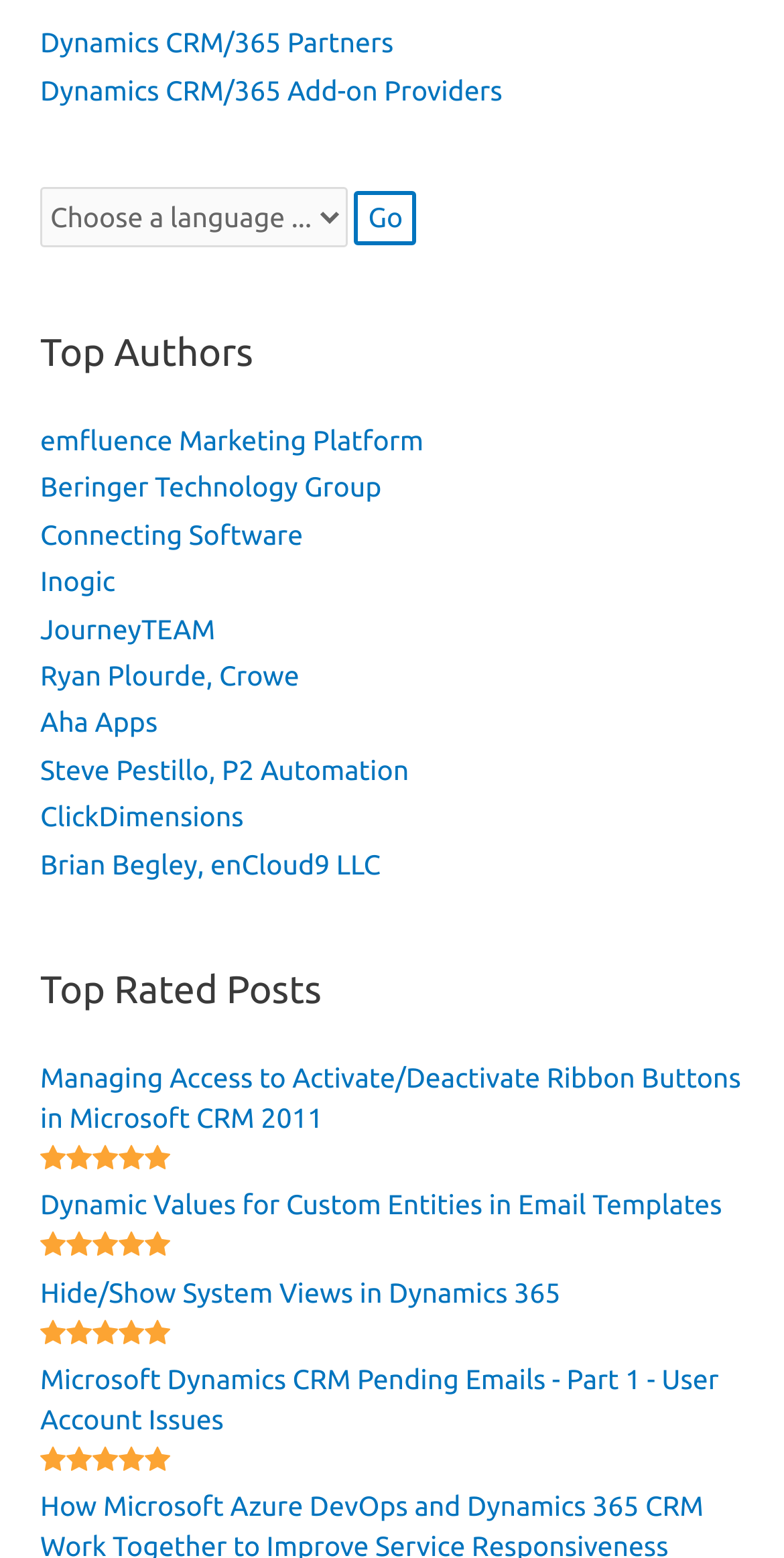Determine the bounding box coordinates of the element's region needed to click to follow the instruction: "Read the post about Managing Access to Activate/Deactivate Ribbon Buttons in Microsoft CRM 2011". Provide these coordinates as four float numbers between 0 and 1, formatted as [left, top, right, bottom].

[0.051, 0.681, 0.945, 0.727]